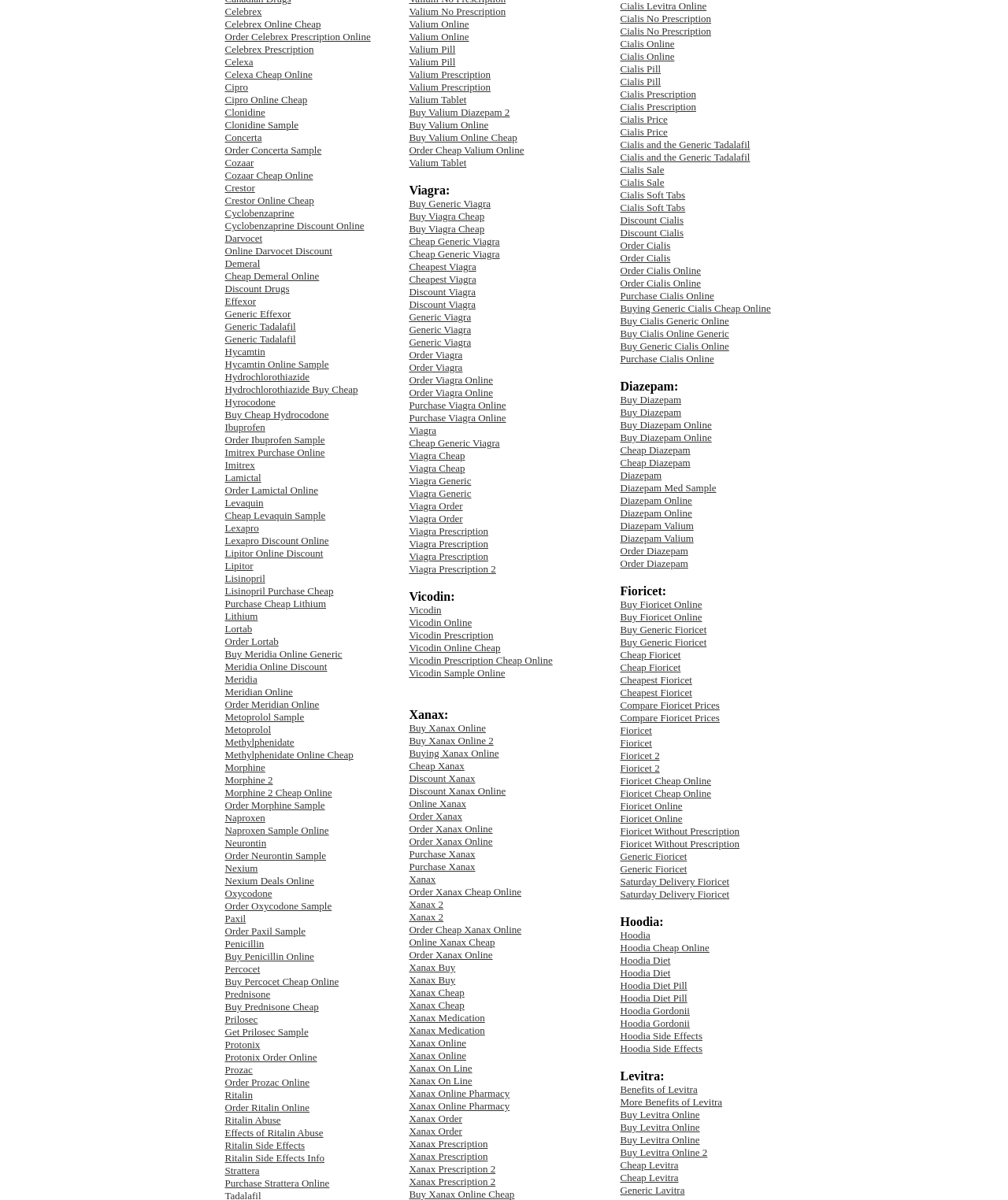Determine the bounding box coordinates of the clickable region to execute the instruction: "Click Hoodia". The coordinates should be four float numbers between 0 and 1, denoted as [left, top, right, bottom].

[0.615, 0.774, 0.645, 0.784]